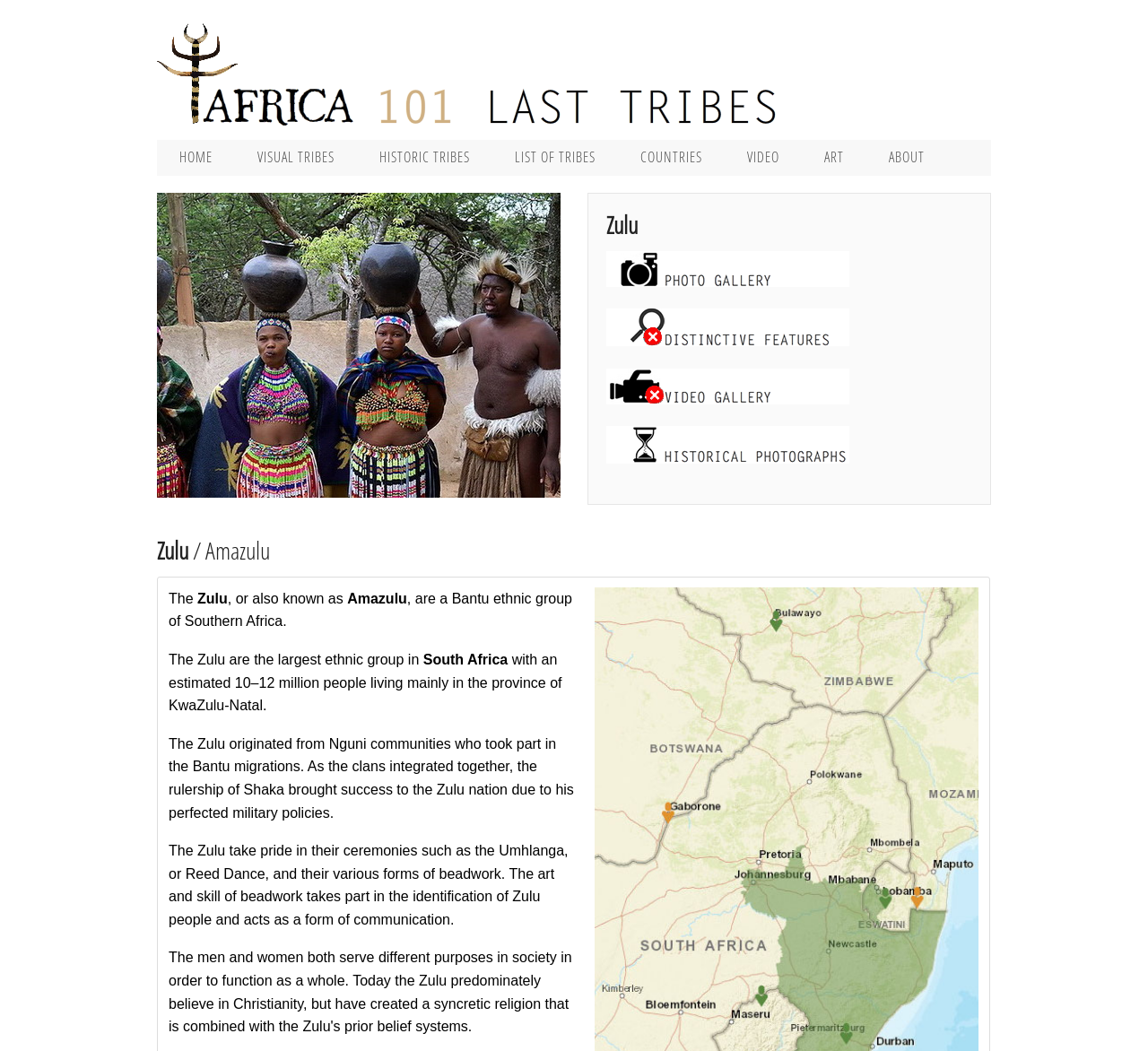What is the name of the tribe mentioned in the second heading?
Refer to the image and provide a thorough answer to the question.

The second heading has a text 'Zulu', which indicates that the tribe mentioned in the second heading is the Zulu.